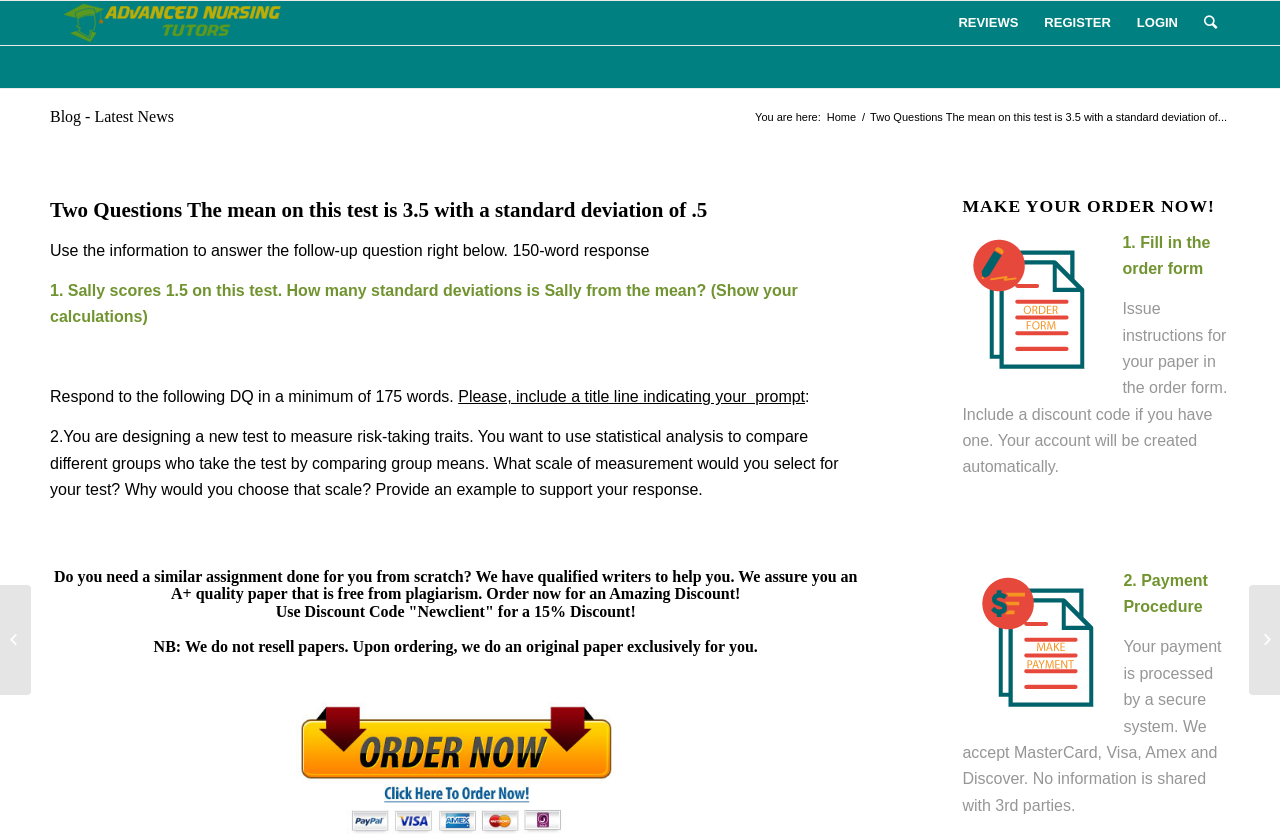Answer the question with a brief word or phrase:
What is the title of the second question?

2. You are designing a new test